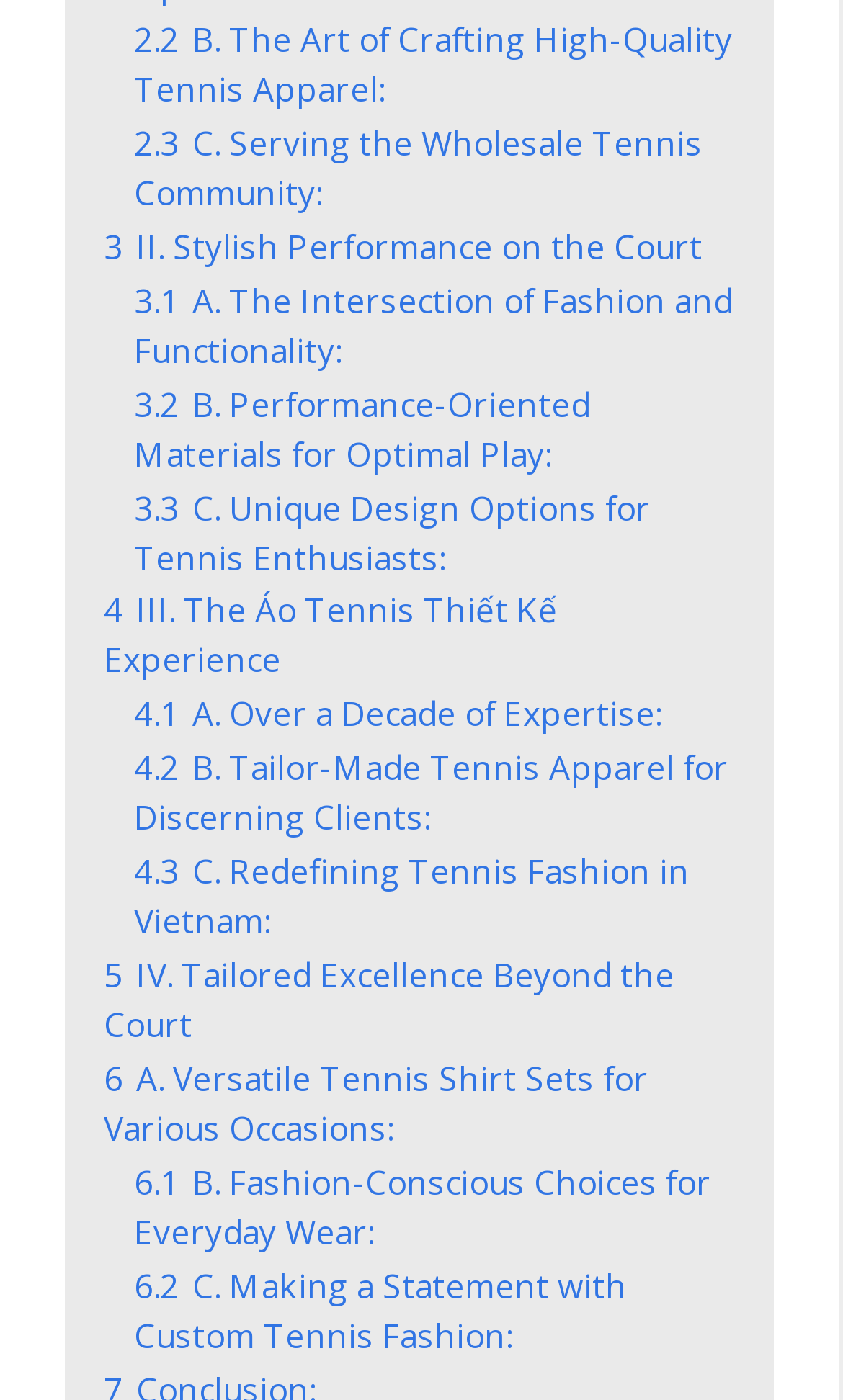How many sections are there on this webpage?
Please provide a single word or phrase as your answer based on the image.

6